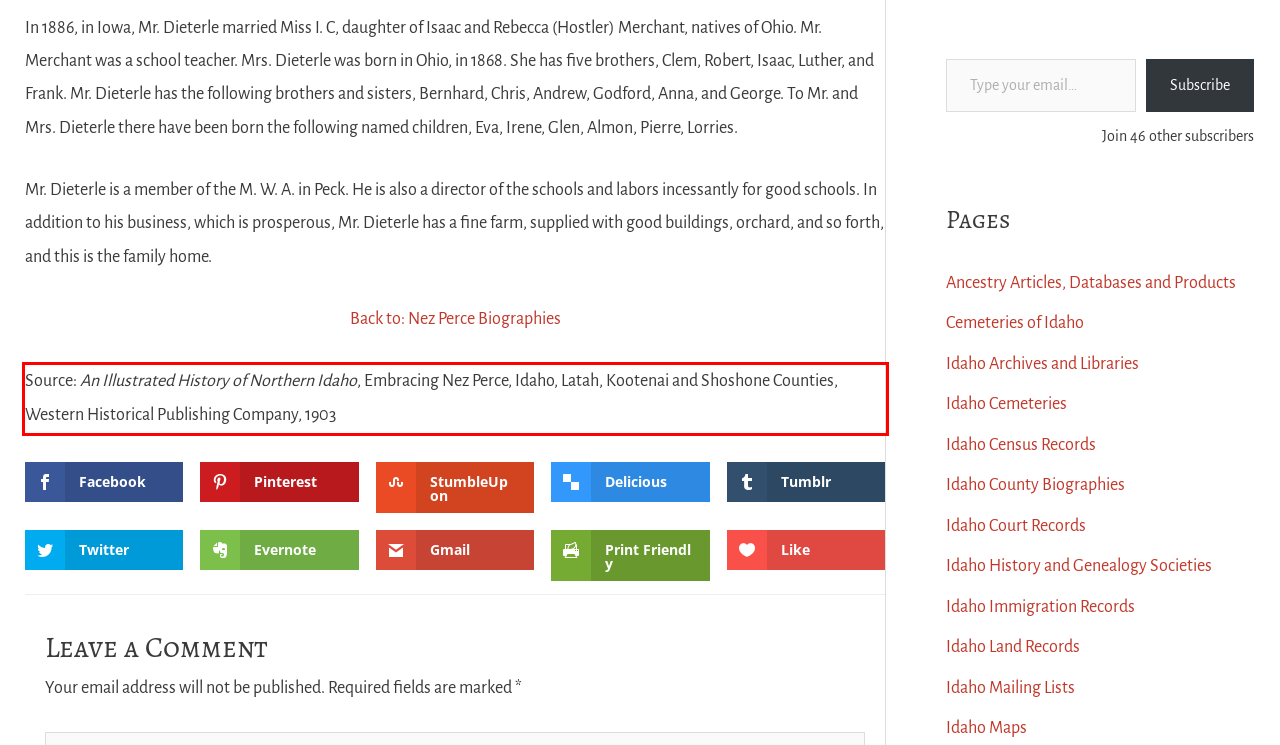Analyze the webpage screenshot and use OCR to recognize the text content in the red bounding box.

Source: An Illustrated History of Northern Idaho, Embracing Nez Perce, Idaho, Latah, Kootenai and Shoshone Counties, Western Historical Publishing Company, 1903